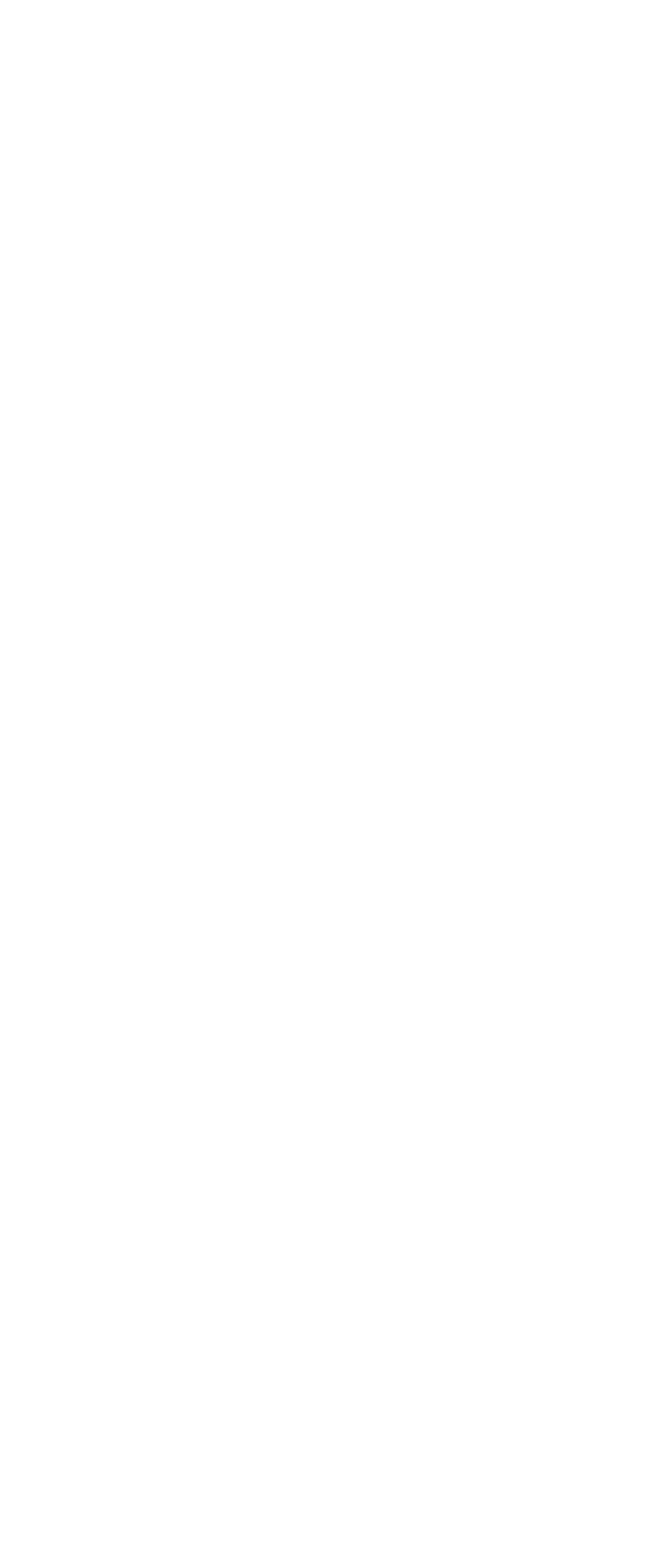Find the bounding box coordinates of the element to click in order to complete this instruction: "View general dental care services". The bounding box coordinates must be four float numbers between 0 and 1, denoted as [left, top, right, bottom].

[0.026, 0.218, 0.974, 0.24]